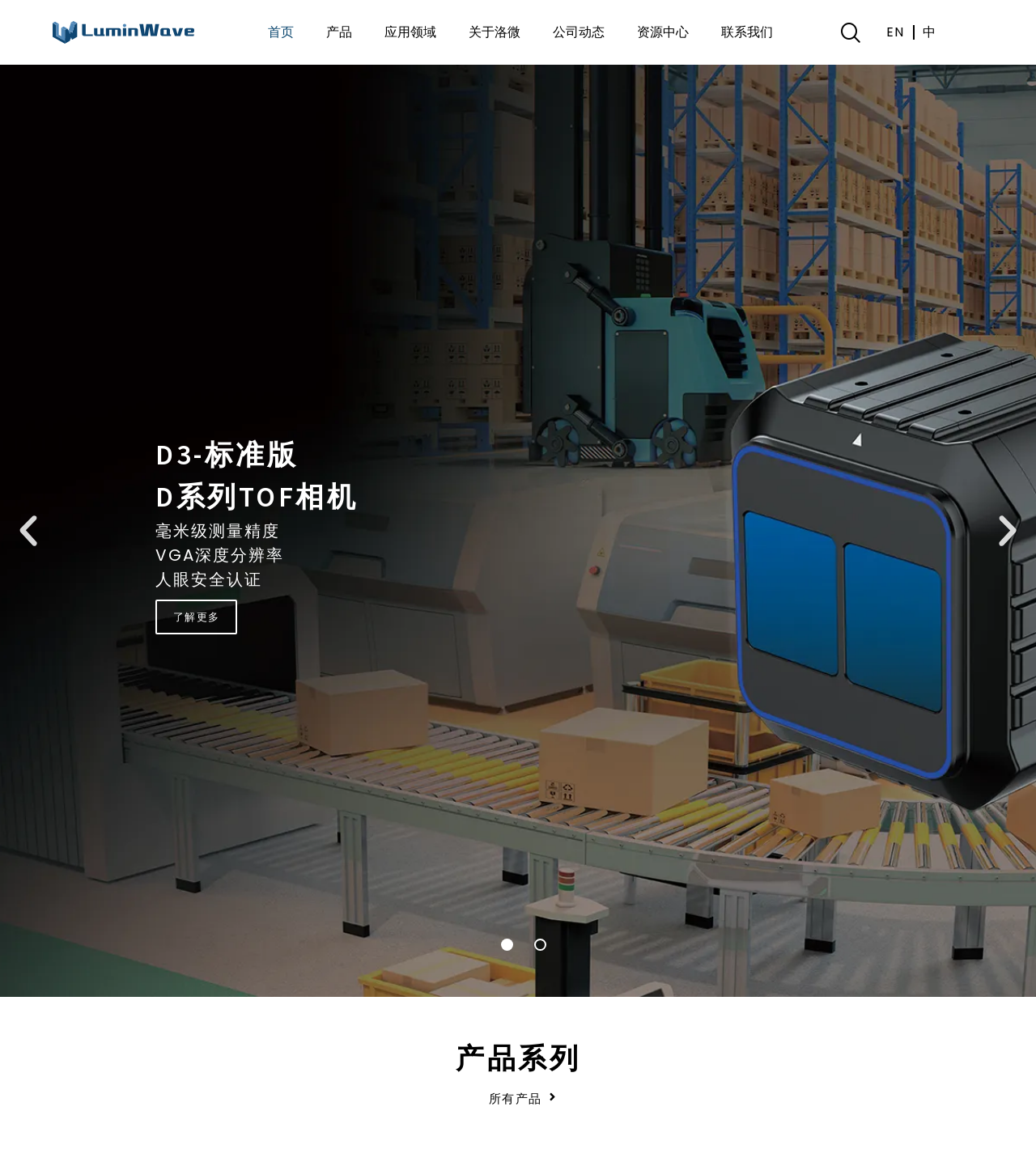What is the title of the first product?
Please answer the question as detailed as possible based on the image.

The first product on the webpage has a title 'AGV目标识别与避障', which is a type of product offered by LuminWave.